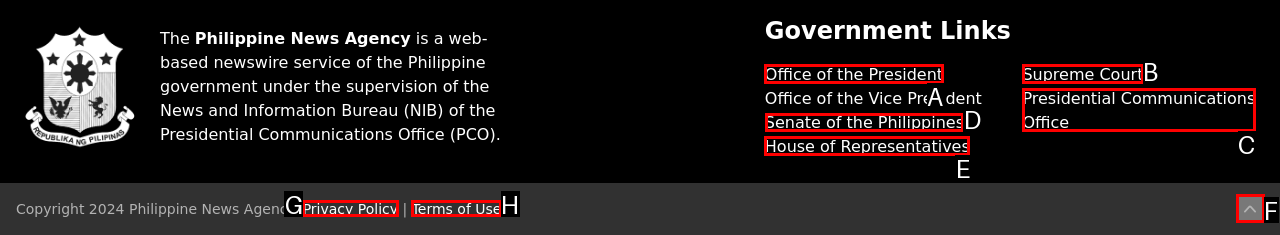Select the letter of the option that should be clicked to achieve the specified task: Go to Senate of the Philippines. Respond with just the letter.

D